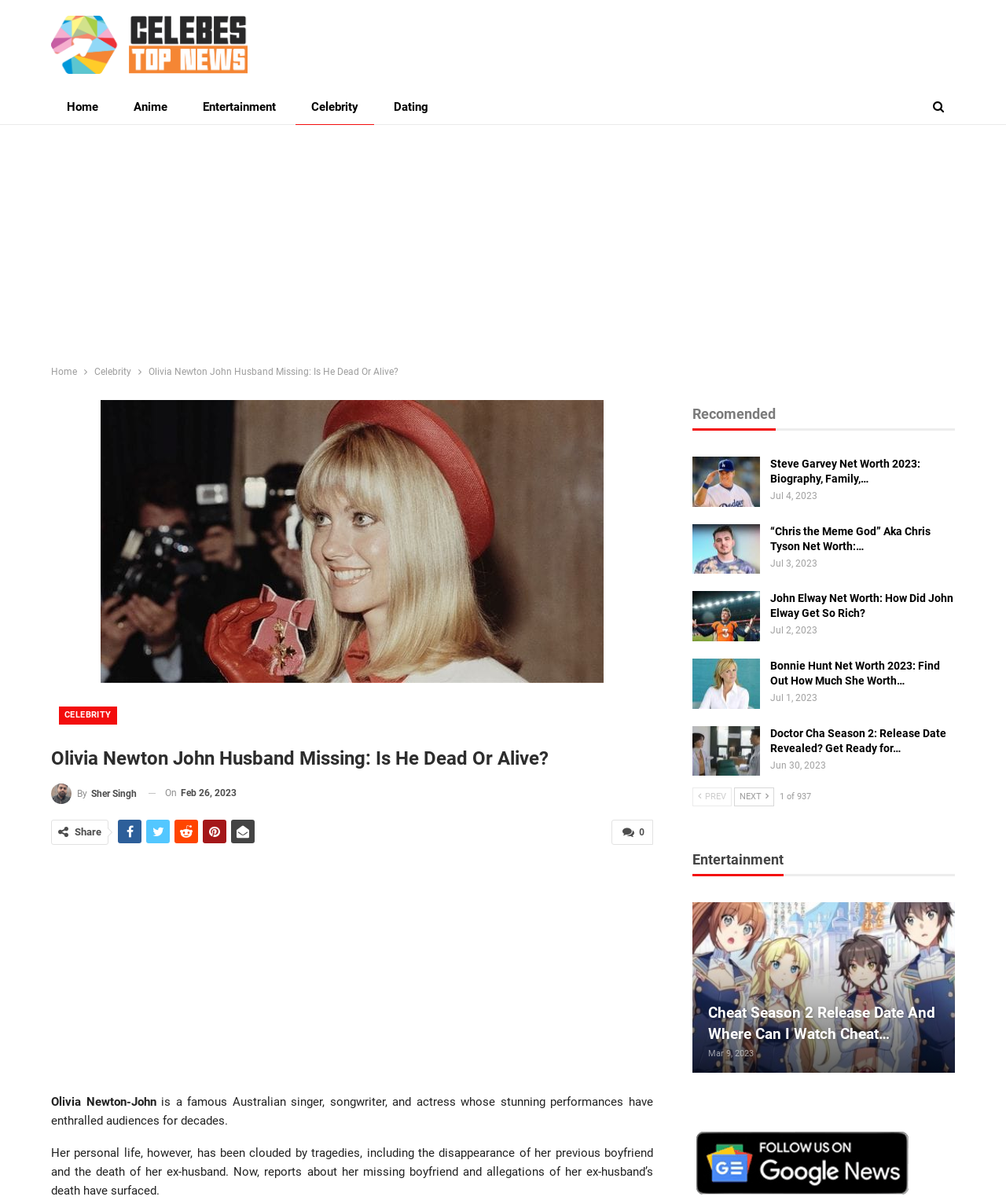Determine the bounding box coordinates for the region that must be clicked to execute the following instruction: "Click on the 'Home' link".

[0.051, 0.075, 0.113, 0.103]